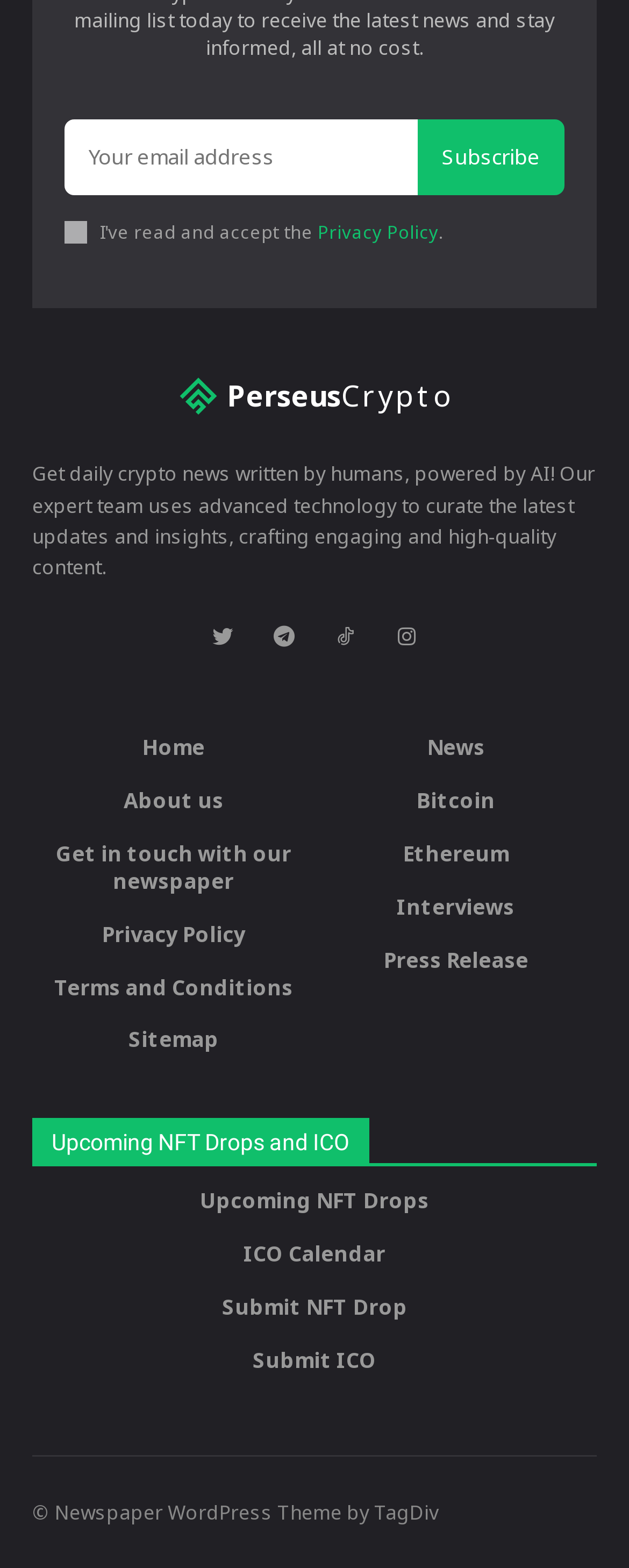Give a one-word or short phrase answer to the question: 
What is the theme of the newspaper?

Crypto